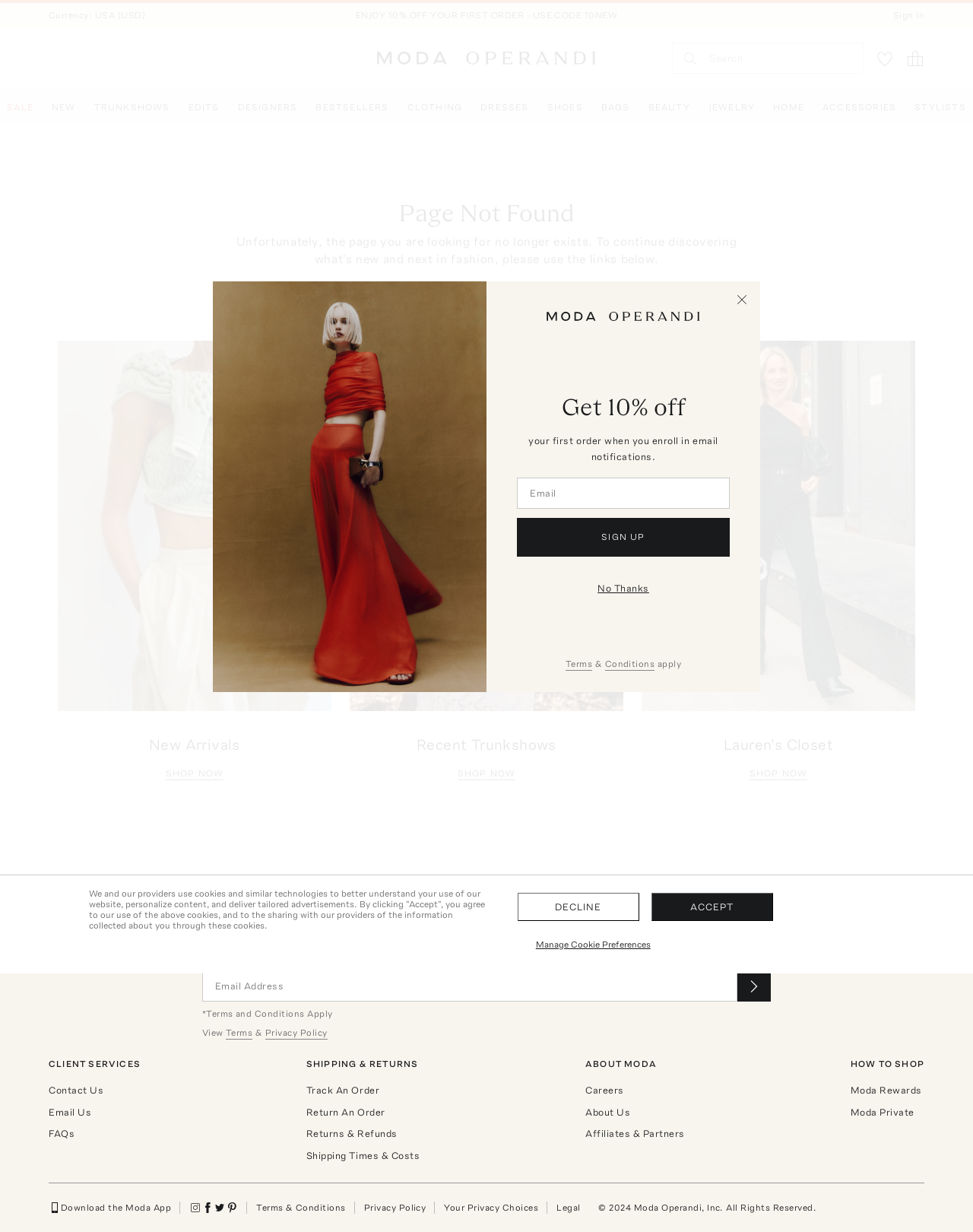What is the purpose of the 'Sign Up' button? Observe the screenshot and provide a one-word or short phrase answer.

To enroll in email notifications